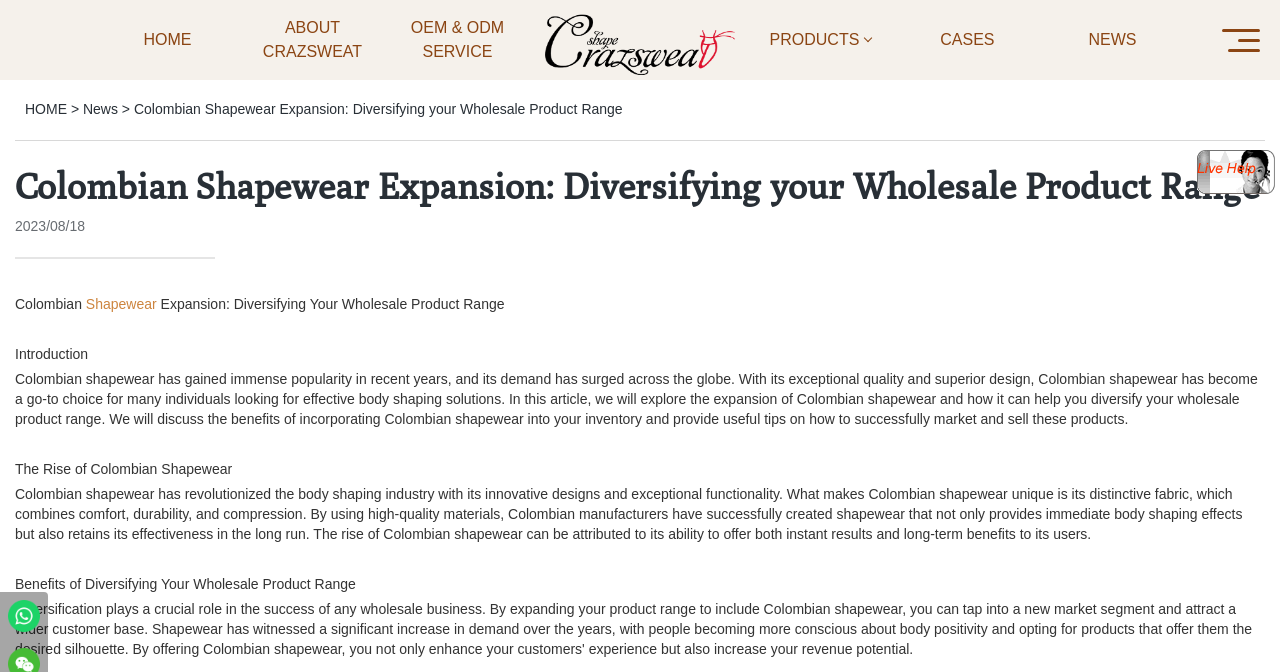Can you extract the headline from the webpage for me?

Colombian Shapewear Expansion: Diversifying your Wholesale Product Range